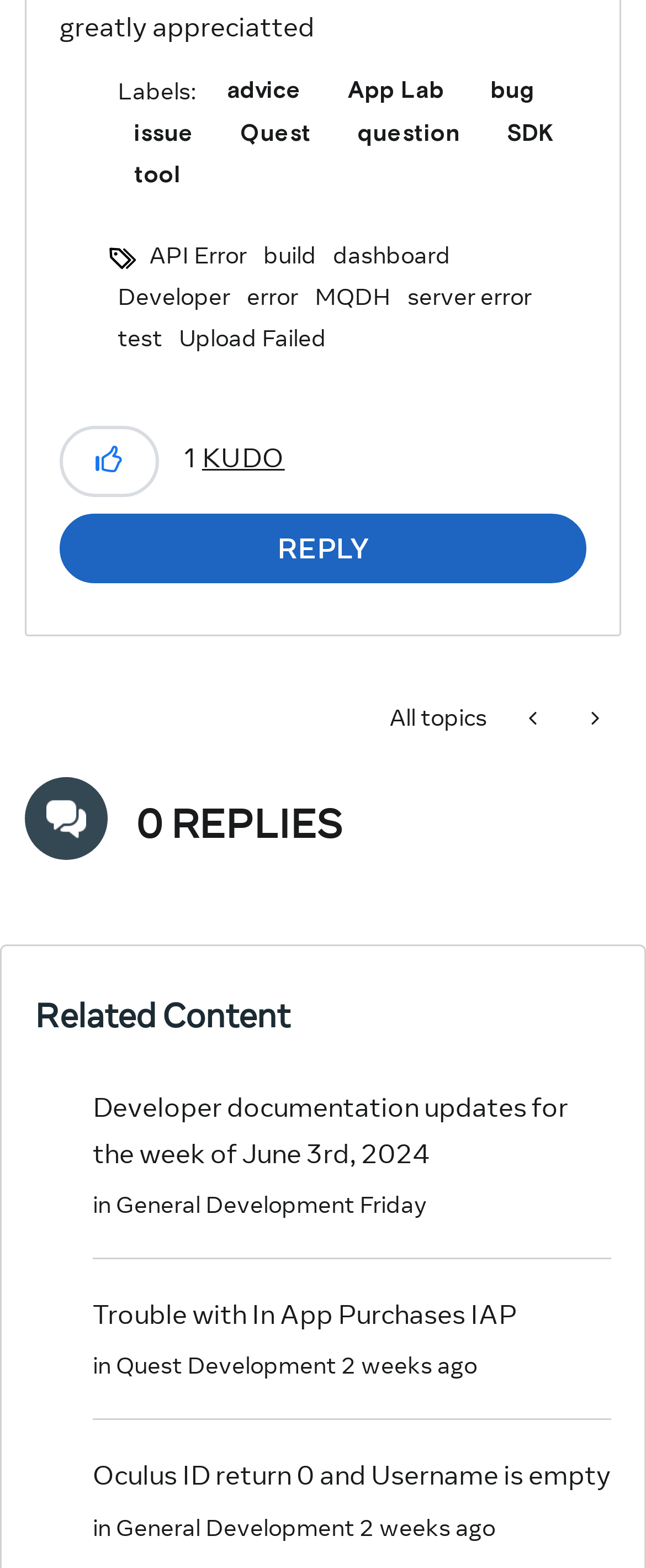Please identify the bounding box coordinates of the element I need to click to follow this instruction: "Reply to the 'MQDH / Developer Dashboard - Server Error - API Error - No Tests Ran on Build' post".

[0.092, 0.328, 0.908, 0.372]